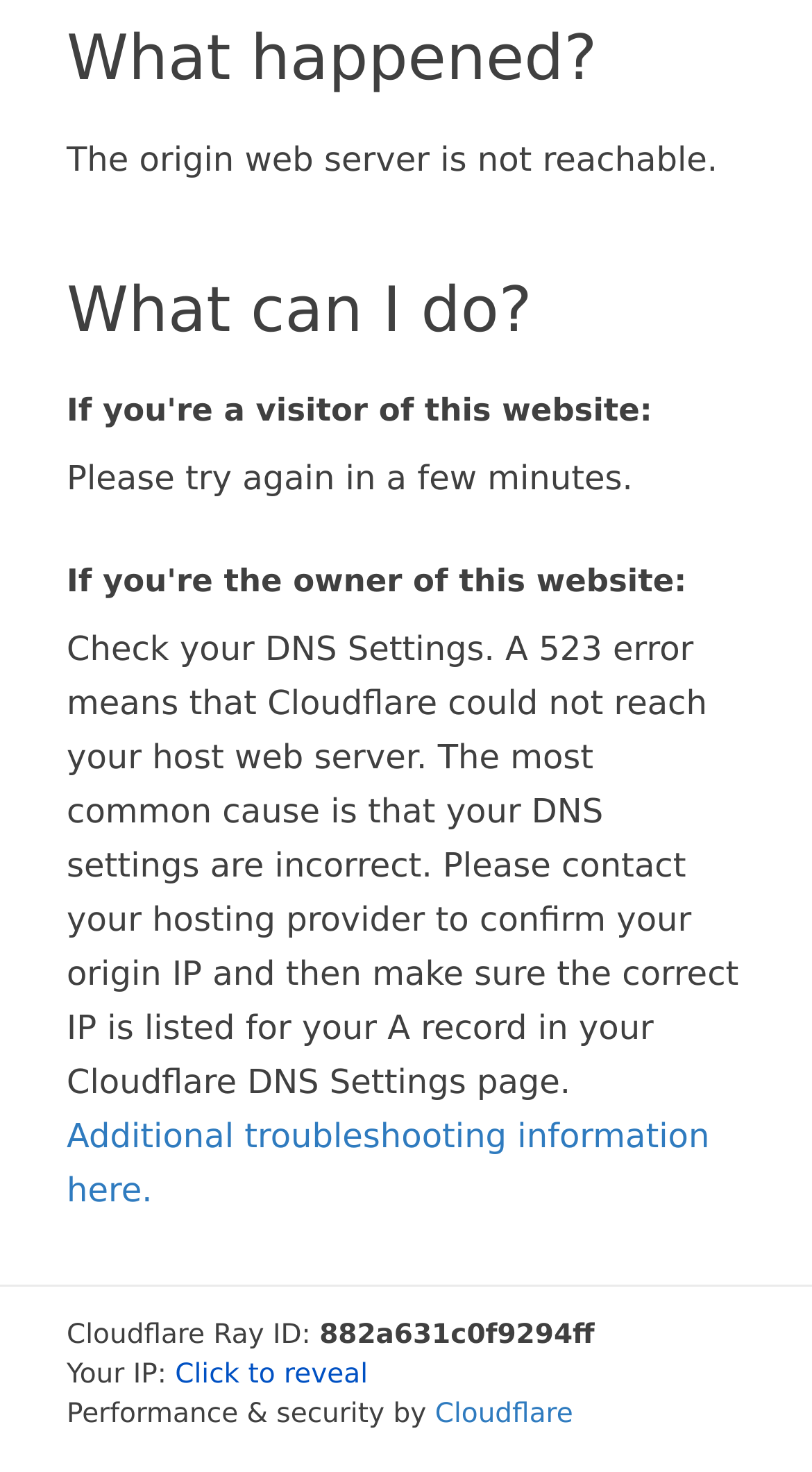Determine the bounding box coordinates of the UI element that matches the following description: "Click to reveal". The coordinates should be four float numbers between 0 and 1 in the format [left, top, right, bottom].

[0.216, 0.924, 0.453, 0.945]